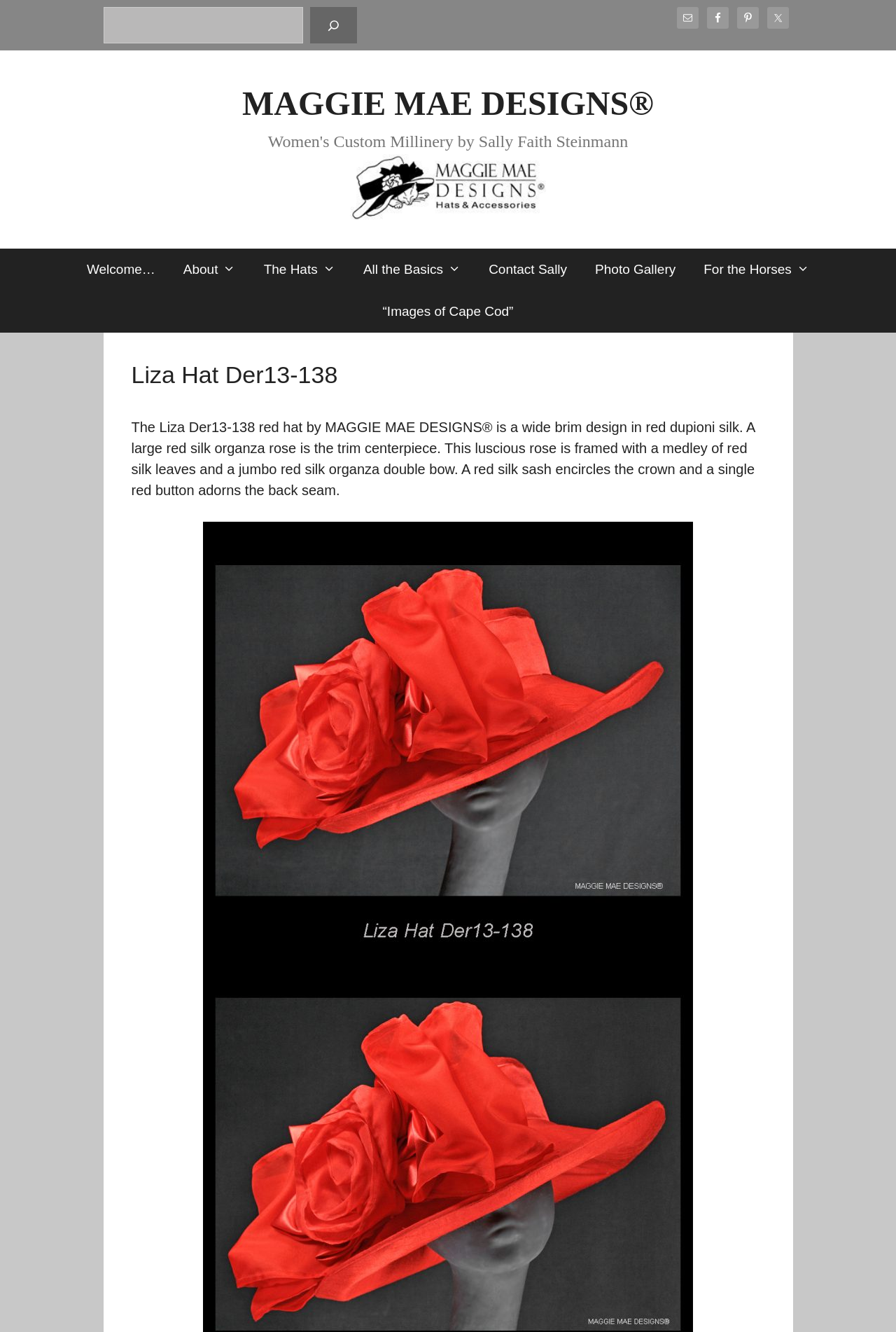Answer the question using only a single word or phrase: 
What is the name of the company that designs the hat?

MAGGIE MAE DESIGNS